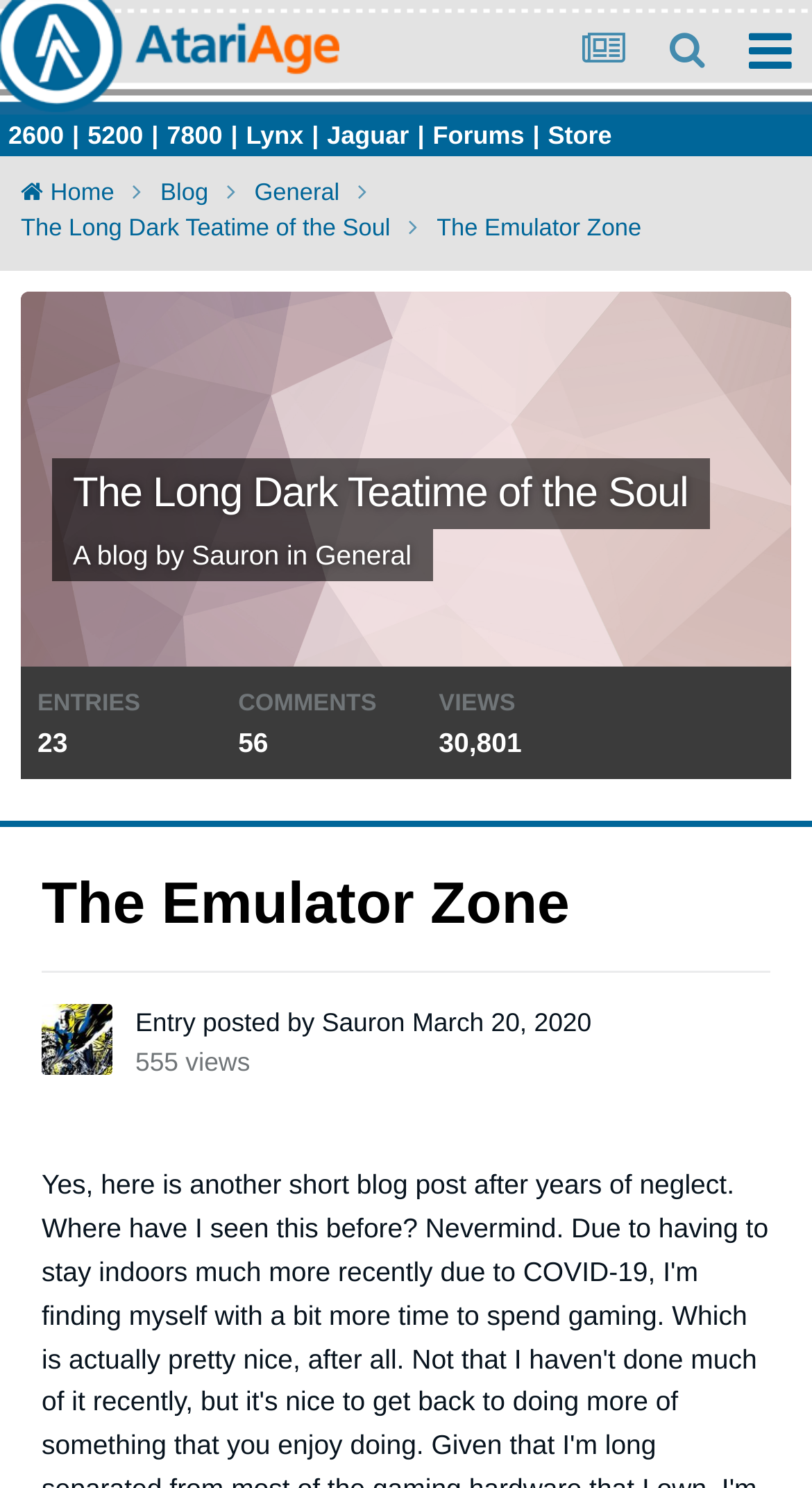Kindly provide the bounding box coordinates of the section you need to click on to fulfill the given instruction: "read The Long Dark Teatime of the Soul blog post".

[0.09, 0.316, 0.847, 0.346]